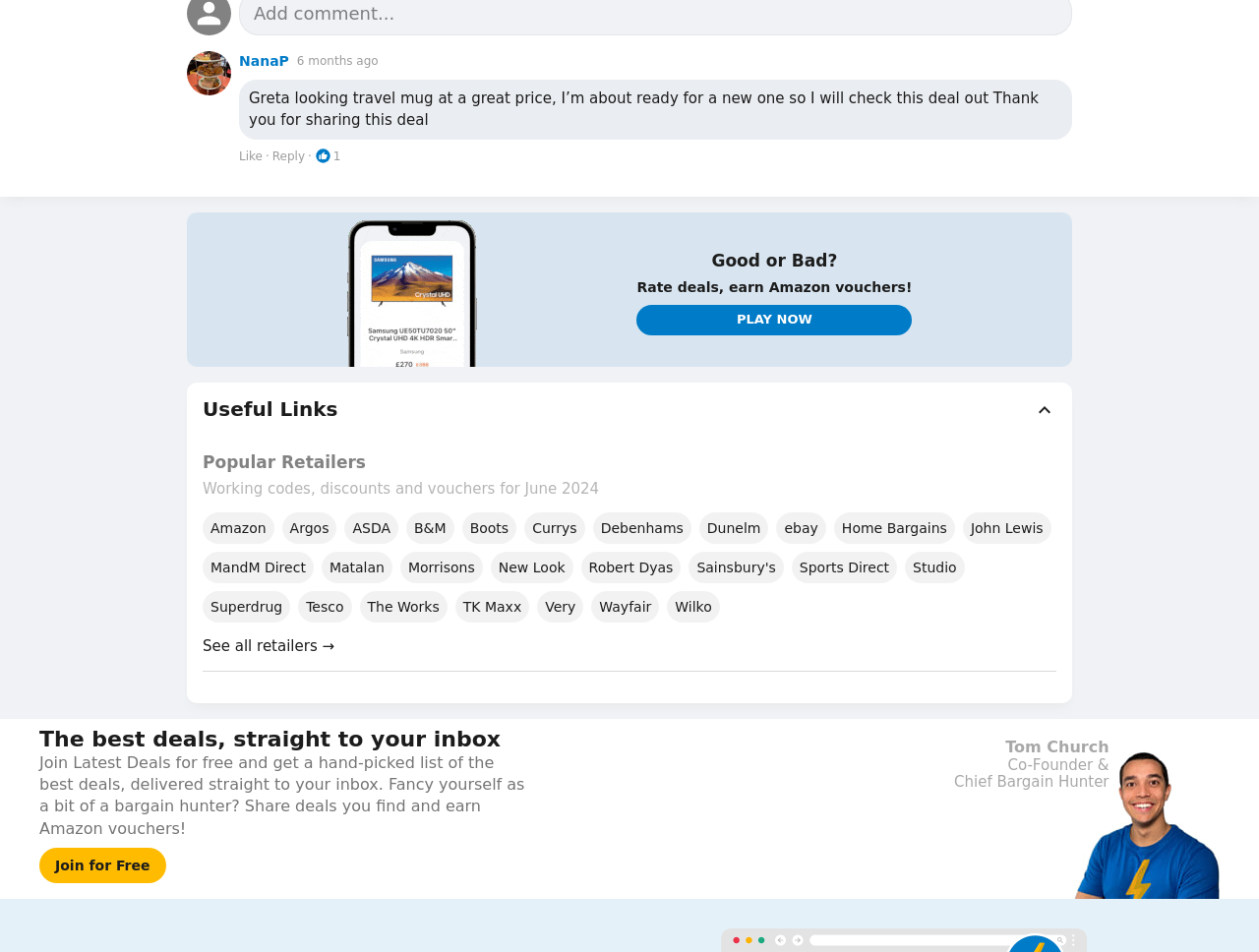Please answer the following question using a single word or phrase: How many retailers are listed on the webpage?

20